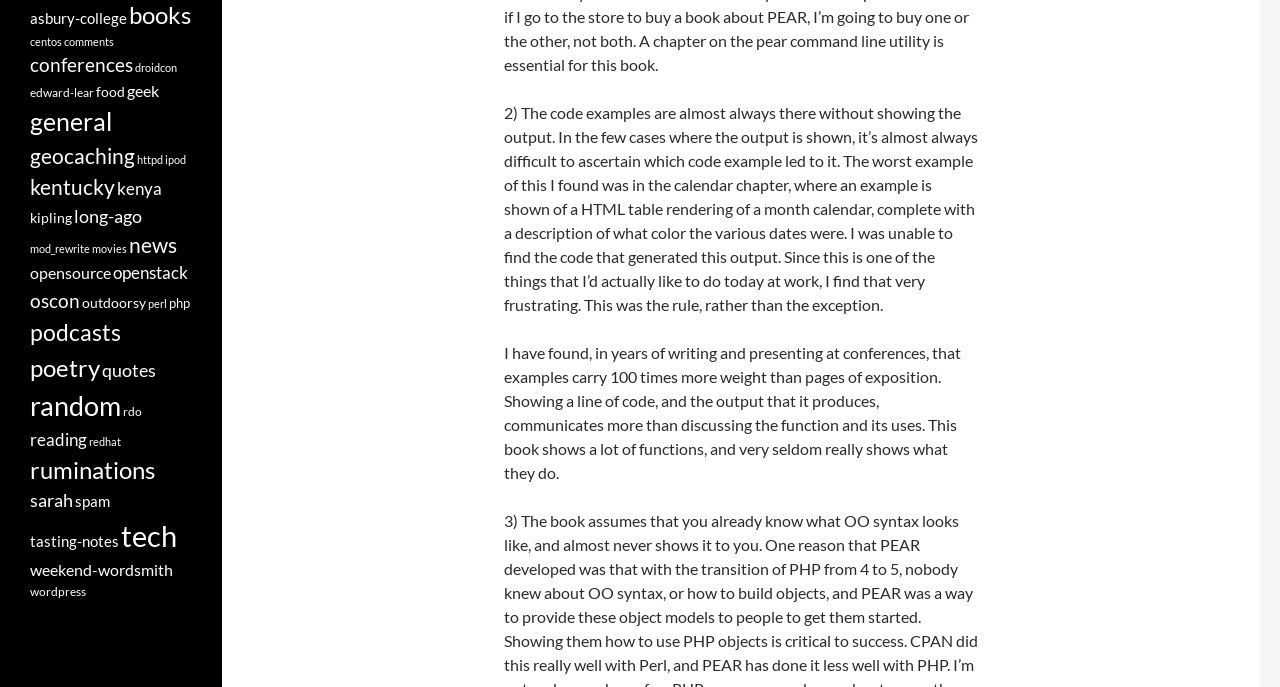Find the bounding box coordinates of the clickable region needed to perform the following instruction: "click on the 'asbury-college' link". The coordinates should be provided as four float numbers between 0 and 1, i.e., [left, top, right, bottom].

[0.023, 0.012, 0.099, 0.039]